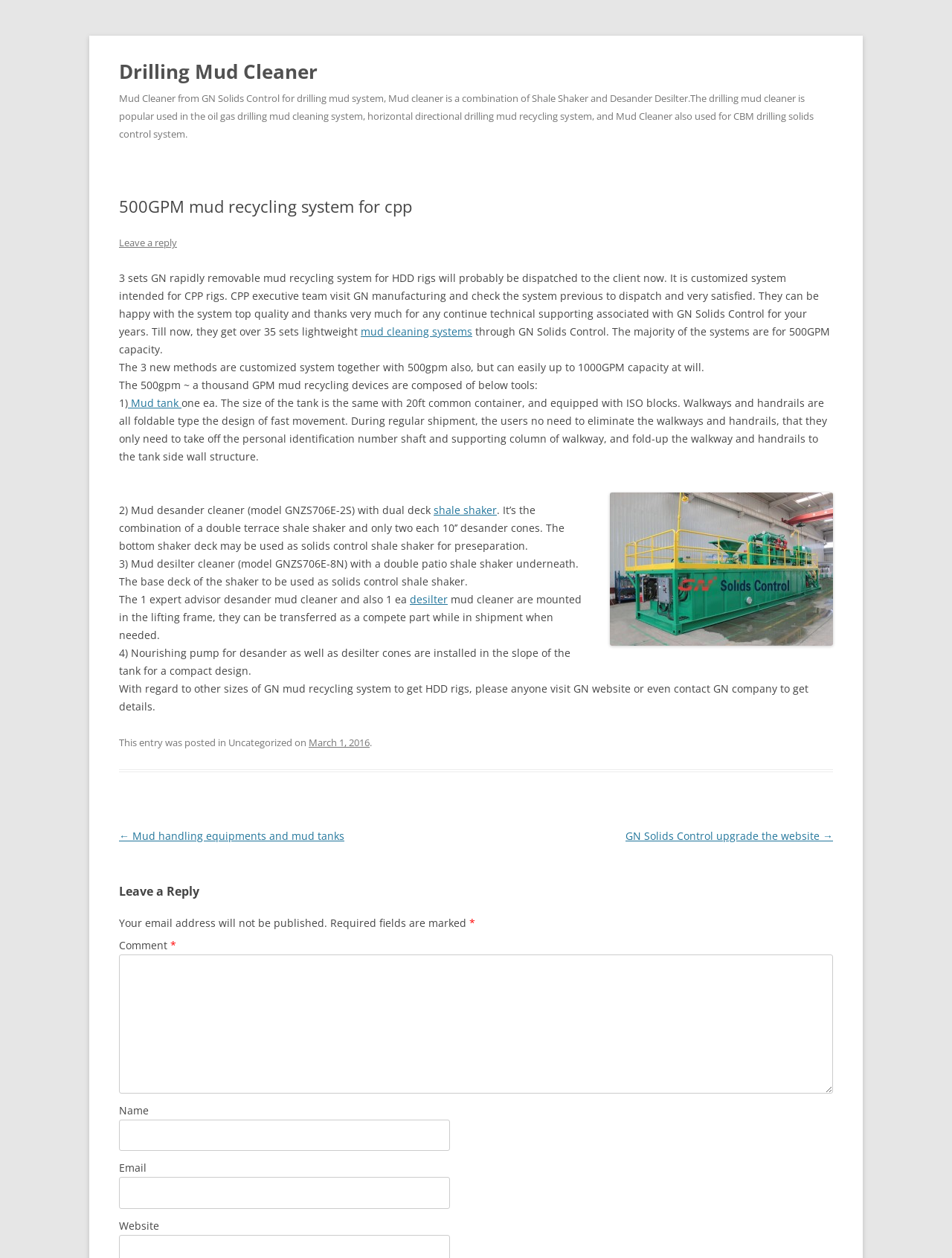Give the bounding box coordinates for the element described as: "desilter".

[0.43, 0.471, 0.47, 0.482]